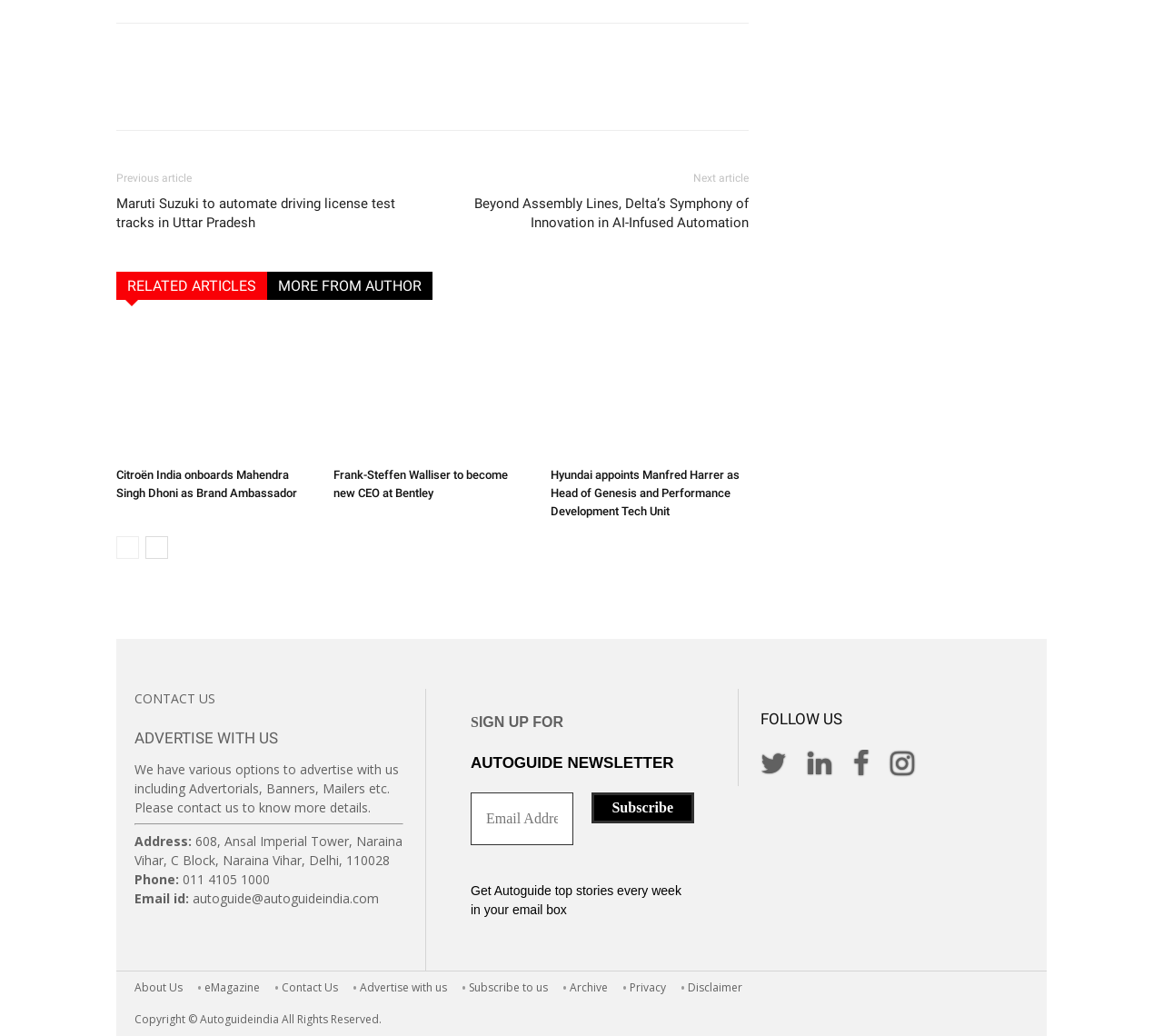Locate the bounding box coordinates for the element described below: "MORE FROM AUTHOR". The coordinates must be four float values between 0 and 1, formatted as [left, top, right, bottom].

[0.23, 0.262, 0.372, 0.289]